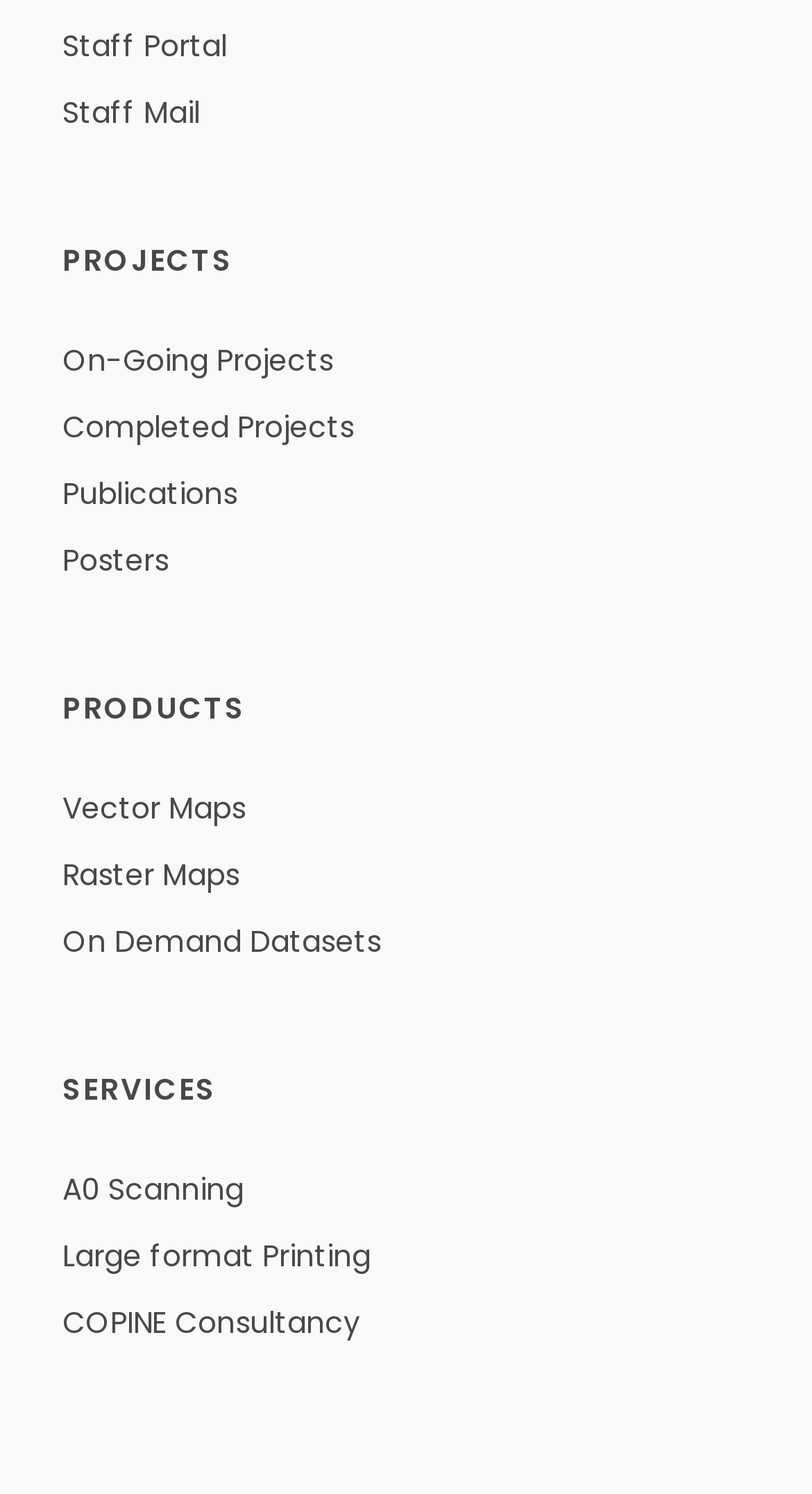What is the last service listed under 'SERVICES'?
Based on the image, give a concise answer in the form of a single word or short phrase.

COPINE Consultancy